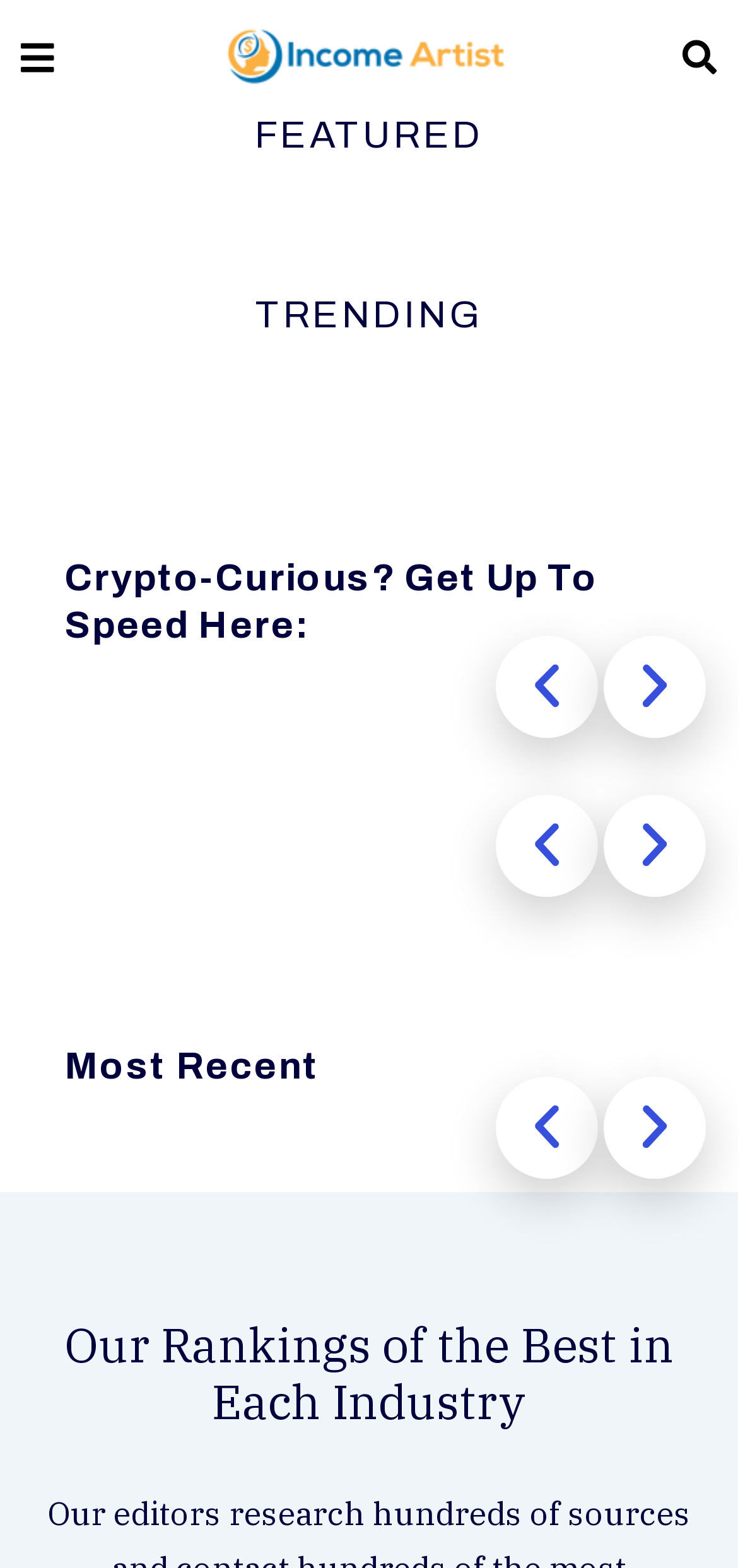What is the main topic of the webpage?
Using the visual information, reply with a single word or short phrase.

Cryptocurrency